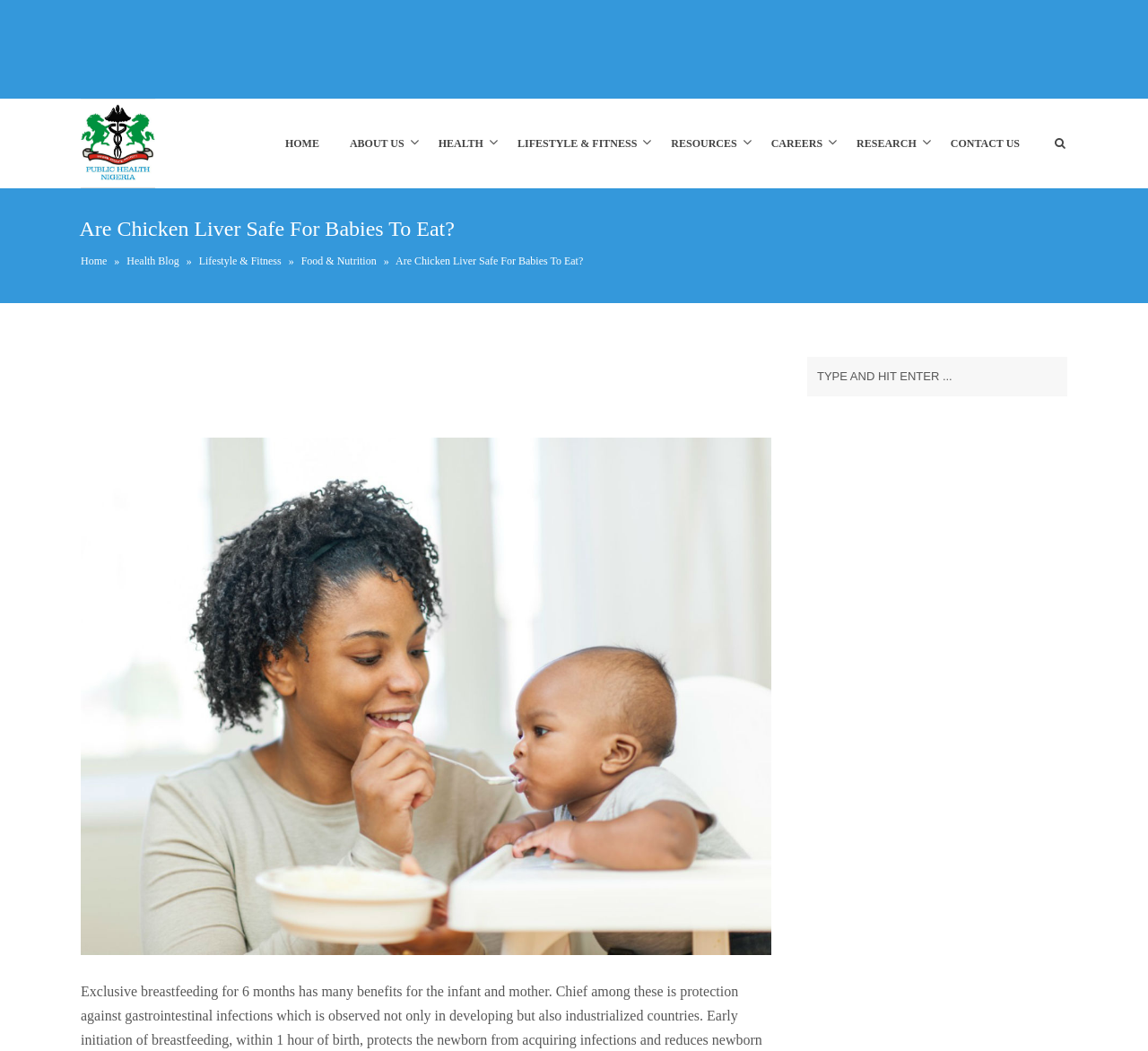Find and extract the text of the primary heading on the webpage.

Are Chicken Liver Safe For Babies To Eat?